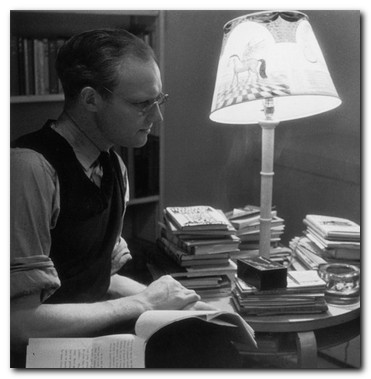Explain the contents of the image with as much detail as possible.

The image portrays a contemplative moment captured in black and white, likely depicting the renowned writer John Lehmann. Seated beside a round table stacked with books, he is engrossed in reading a book that rests open on his lap. A softly glowing lamp stands on the table, providing a warm light that contrasts with the darker surroundings, highlighting Lehmann's focused expression and intellectual engagement. The setting, rich with literature, suggests a creative space filled with inspiration, indicative of Lehmann's career as a poet, editor, and biographer. This intimate glimpse into his world reflects the literary environment that likely influenced his significant contributions to the Bloomsbury Group and beyond. The lamp adds a cozy, inviting element, enhancing the atmosphere of intellectual exploration and reflection.